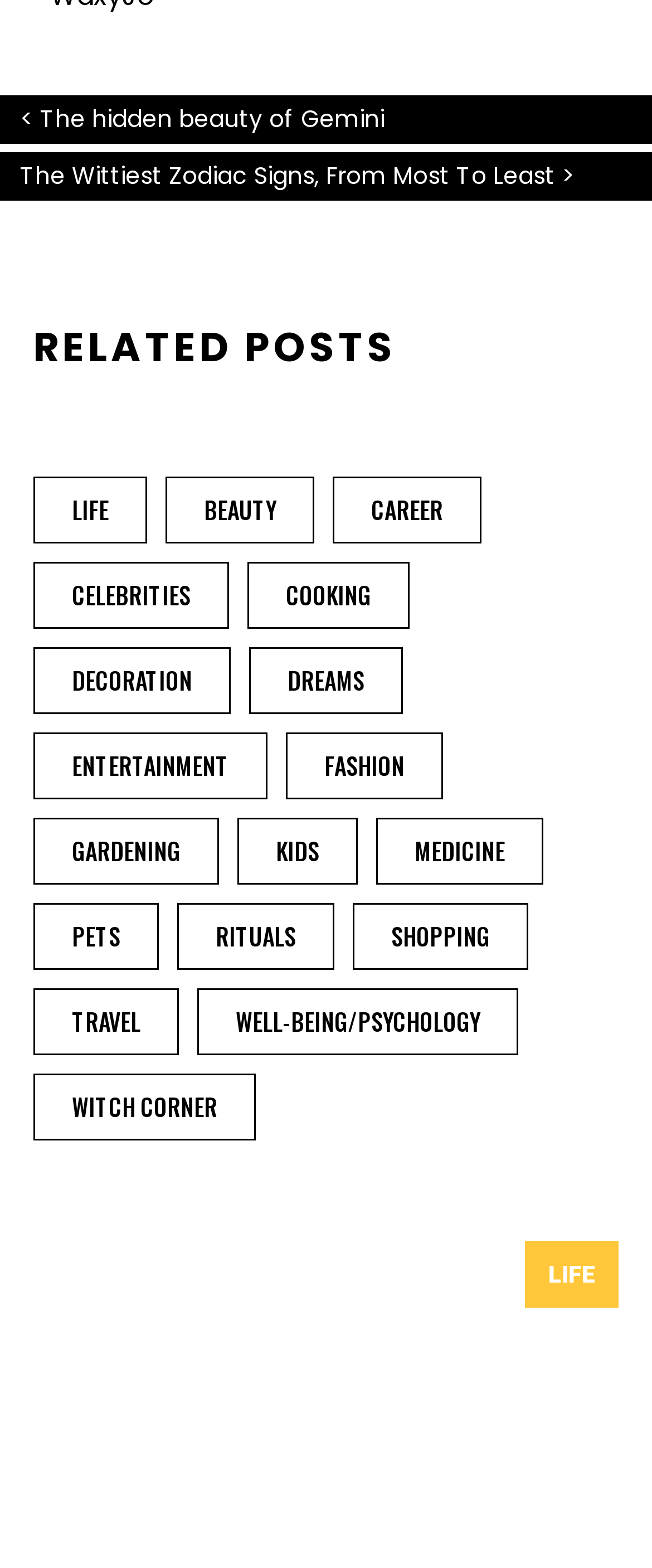Answer the question using only one word or a concise phrase: How many categories are under 'RELATED POSTS'?

18